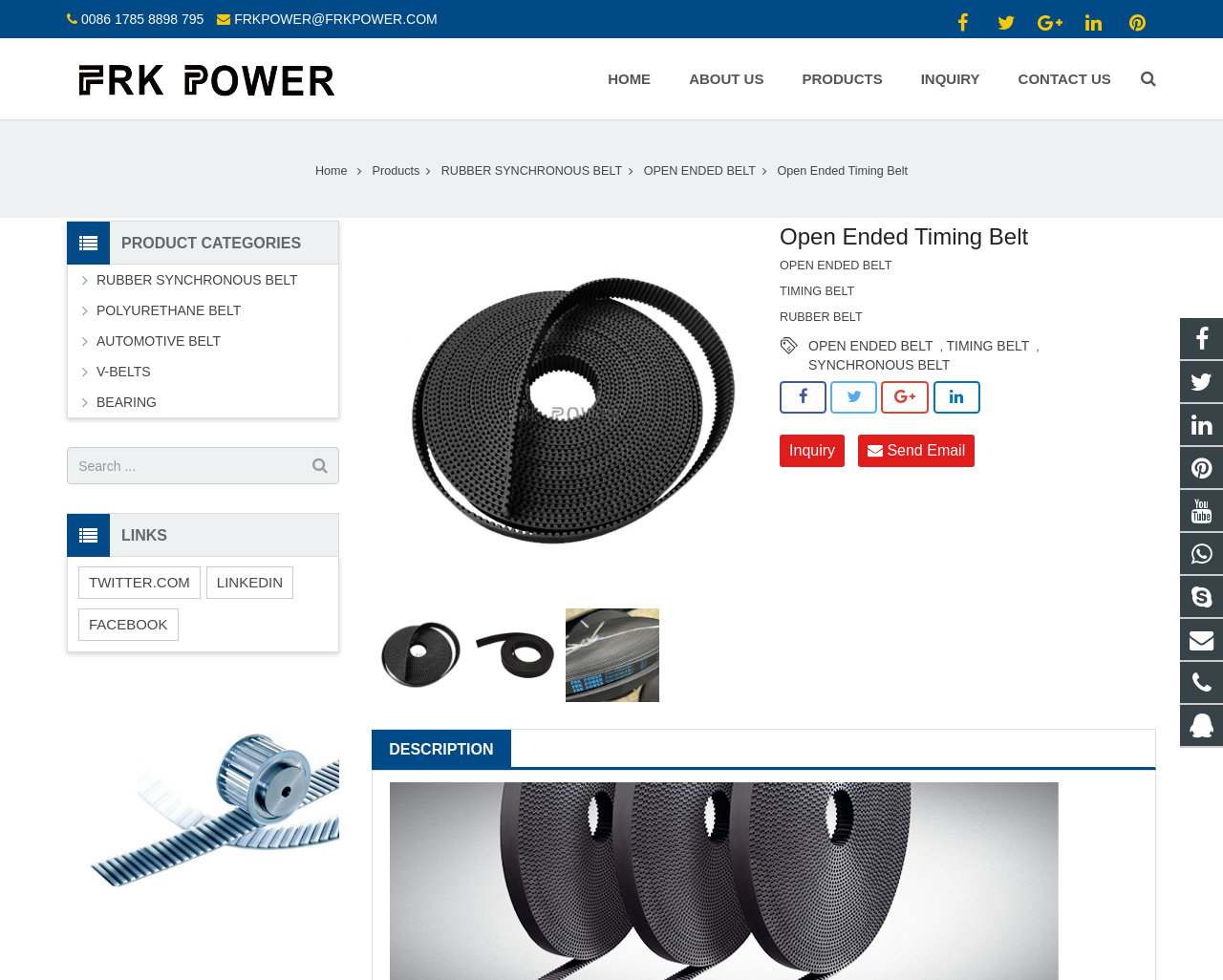Find and extract the text of the primary heading on the webpage.

Open Ended Timing Belt